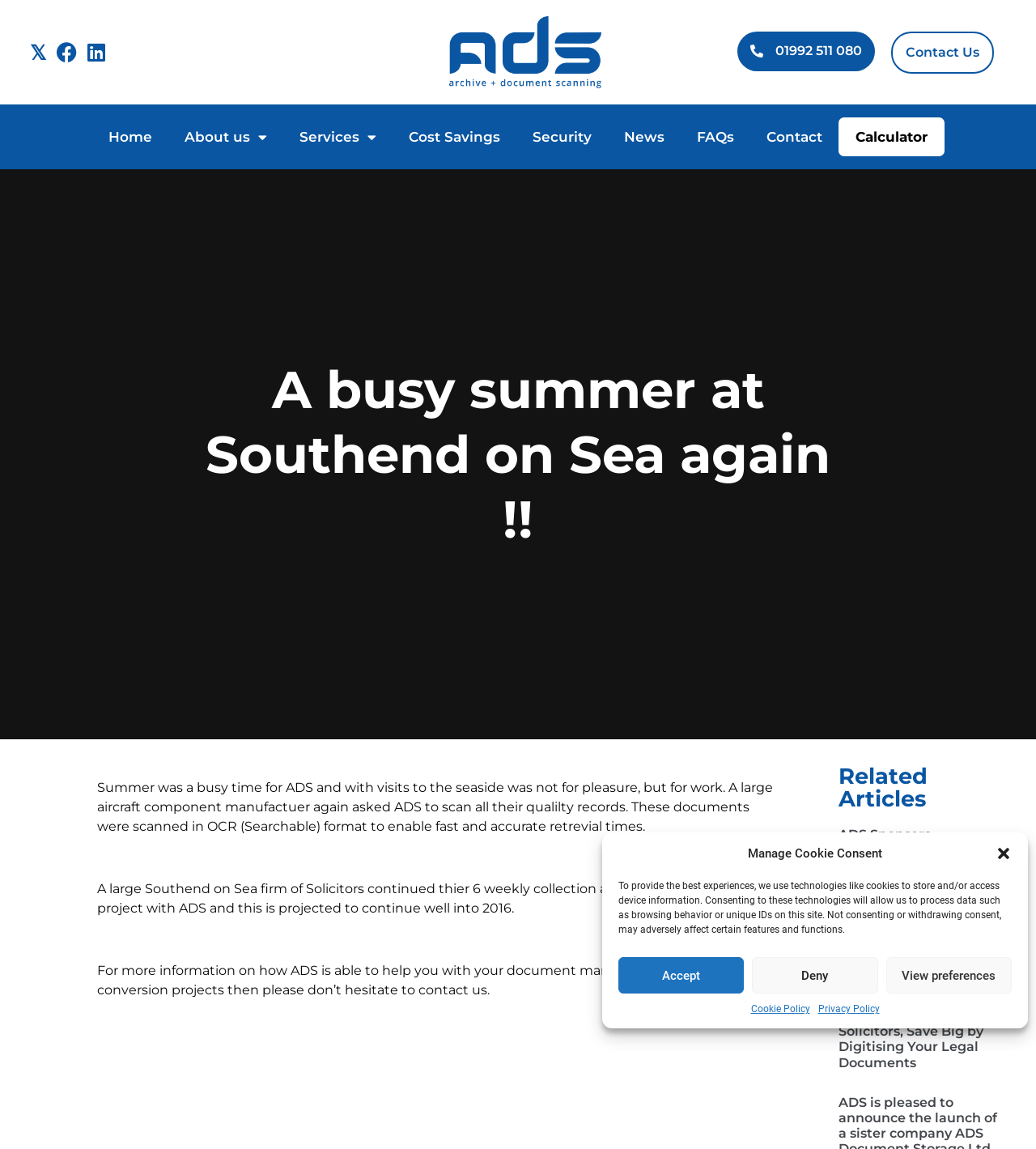Please determine the bounding box coordinates of the clickable area required to carry out the following instruction: "Click the Twitter link". The coordinates must be four float numbers between 0 and 1, represented as [left, top, right, bottom].

[0.023, 0.033, 0.05, 0.058]